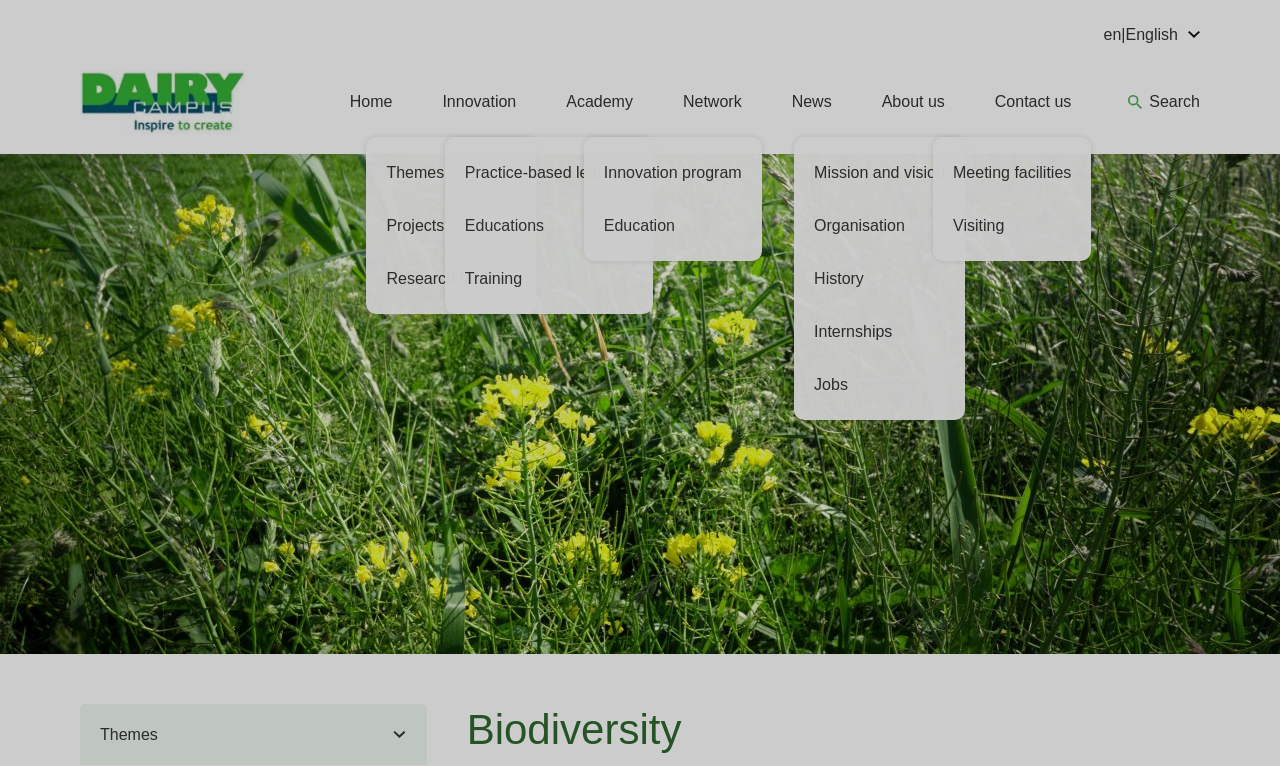Please identify the bounding box coordinates of the clickable region that I should interact with to perform the following instruction: "search something". The coordinates should be expressed as four float numbers between 0 and 1, i.e., [left, top, right, bottom].

[0.876, 0.122, 0.938, 0.145]